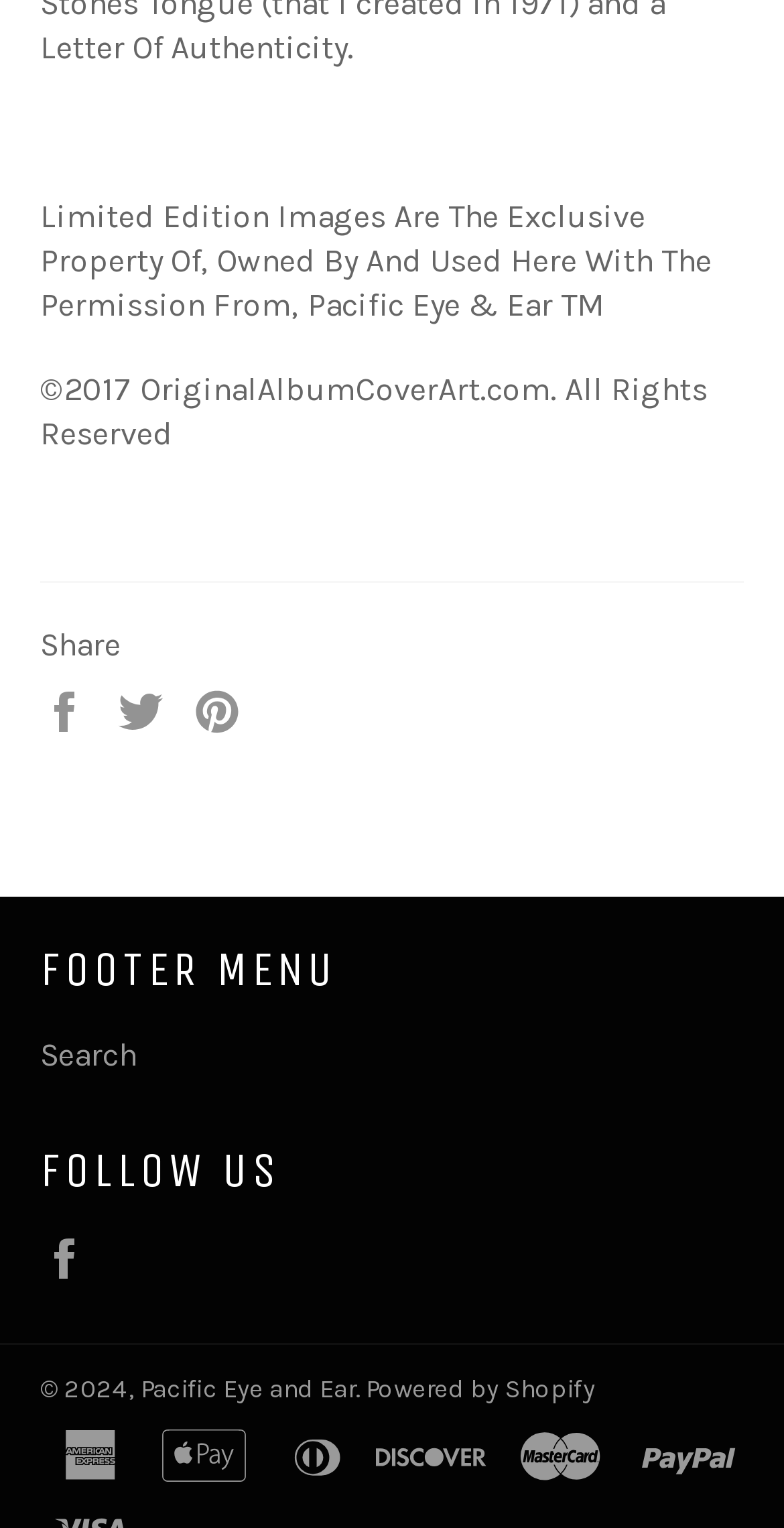Locate the UI element described by Facebook in the provided webpage screenshot. Return the bounding box coordinates in the format (top-left x, top-left y, bottom-right x, bottom-right y), ensuring all values are between 0 and 1.

[0.051, 0.808, 0.138, 0.84]